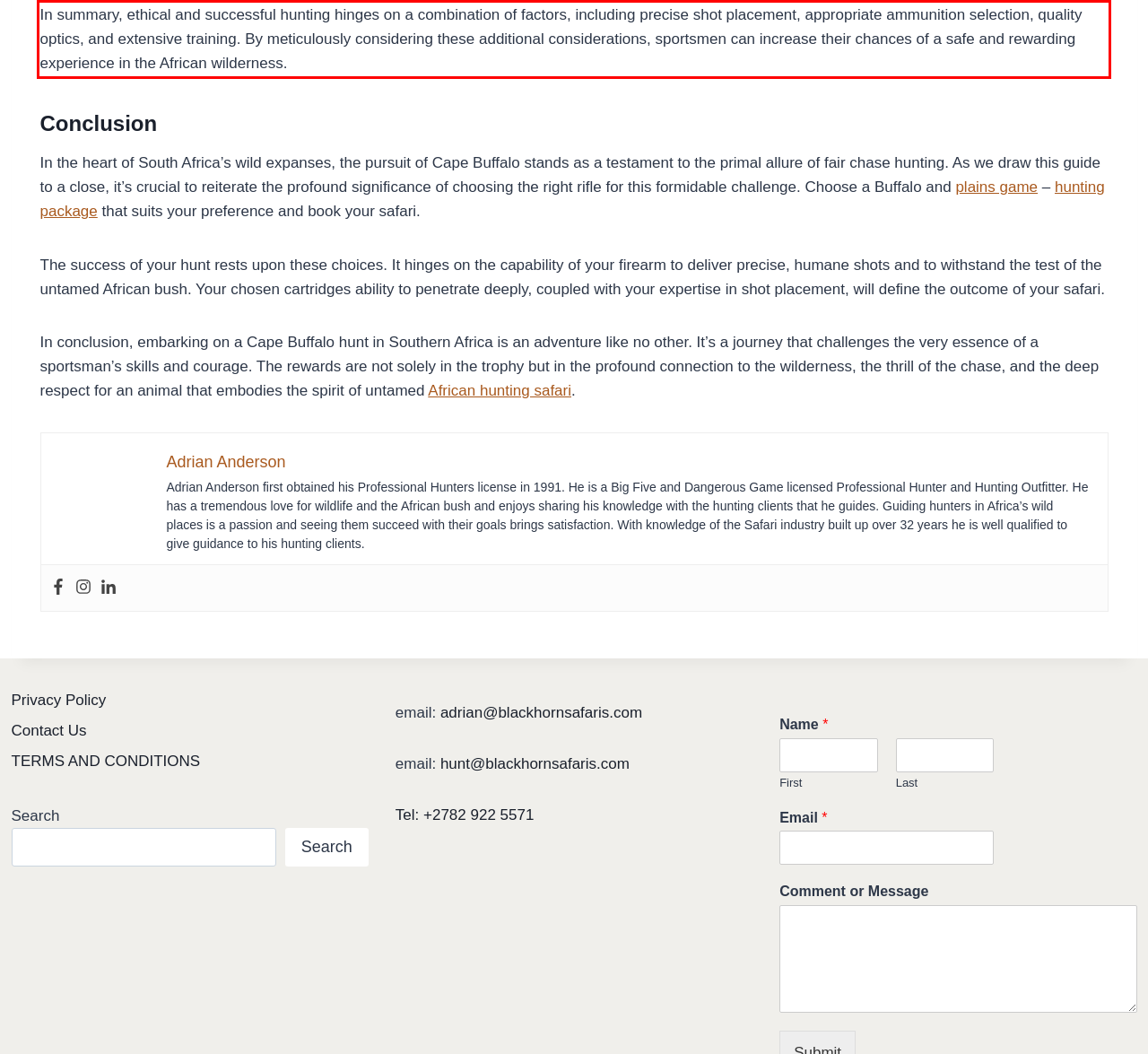Please identify the text within the red rectangular bounding box in the provided webpage screenshot.

In summary, ethical and successful hunting hinges on a combination of factors, including precise shot placement, appropriate ammunition selection, quality optics, and extensive training. By meticulously considering these additional considerations, sportsmen can increase their chances of a safe and rewarding experience in the African wilderness.